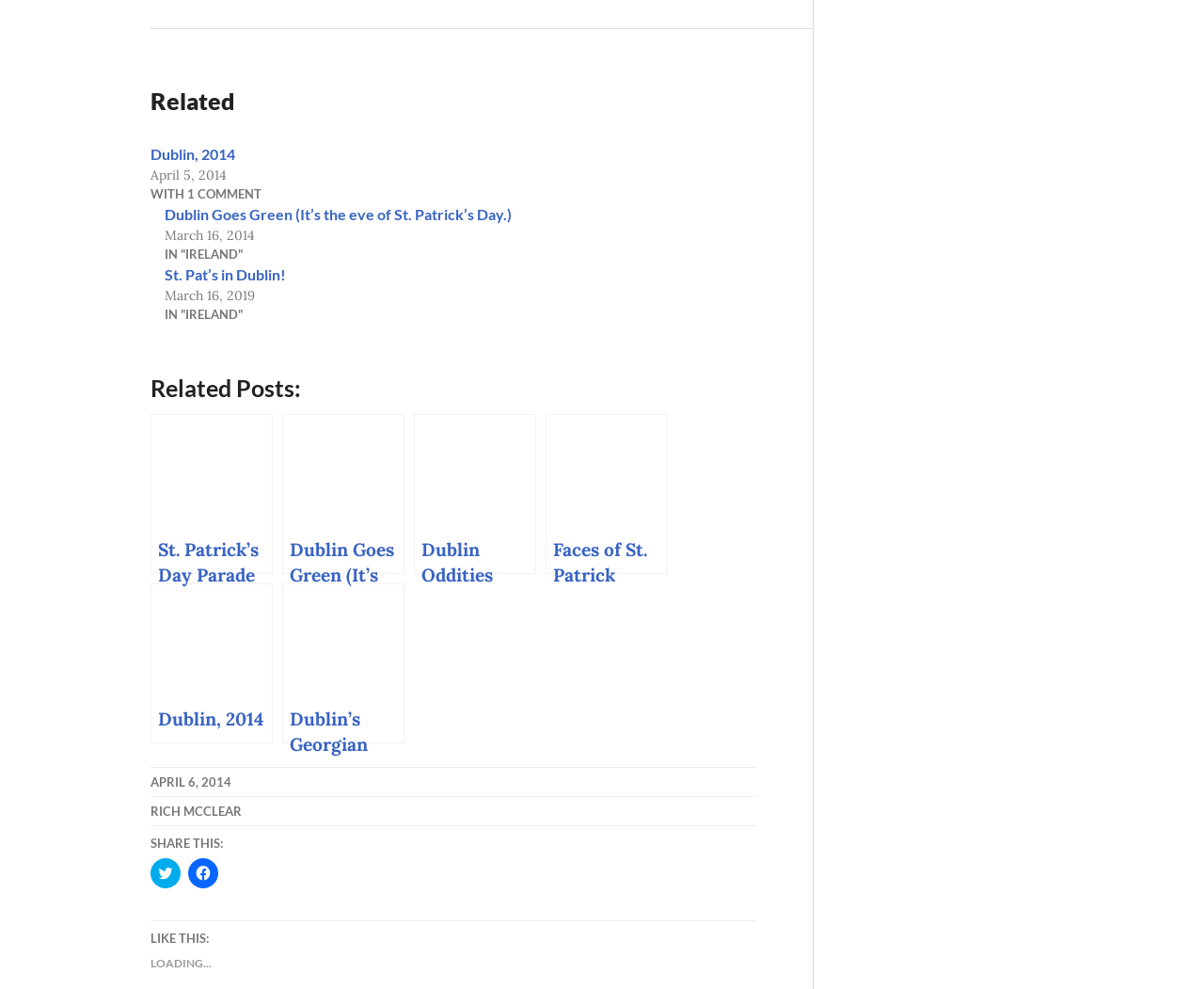What is the purpose of the button with the Twitter icon?
Give a detailed explanation using the information visible in the image.

The link ' CLICK TO SHARE ON TWITTER (OPENS IN NEW WINDOW)' has a Twitter icon and the text 'CLICK TO SHARE ON TWITTER', indicating that the purpose of this button is to share the content on Twitter.